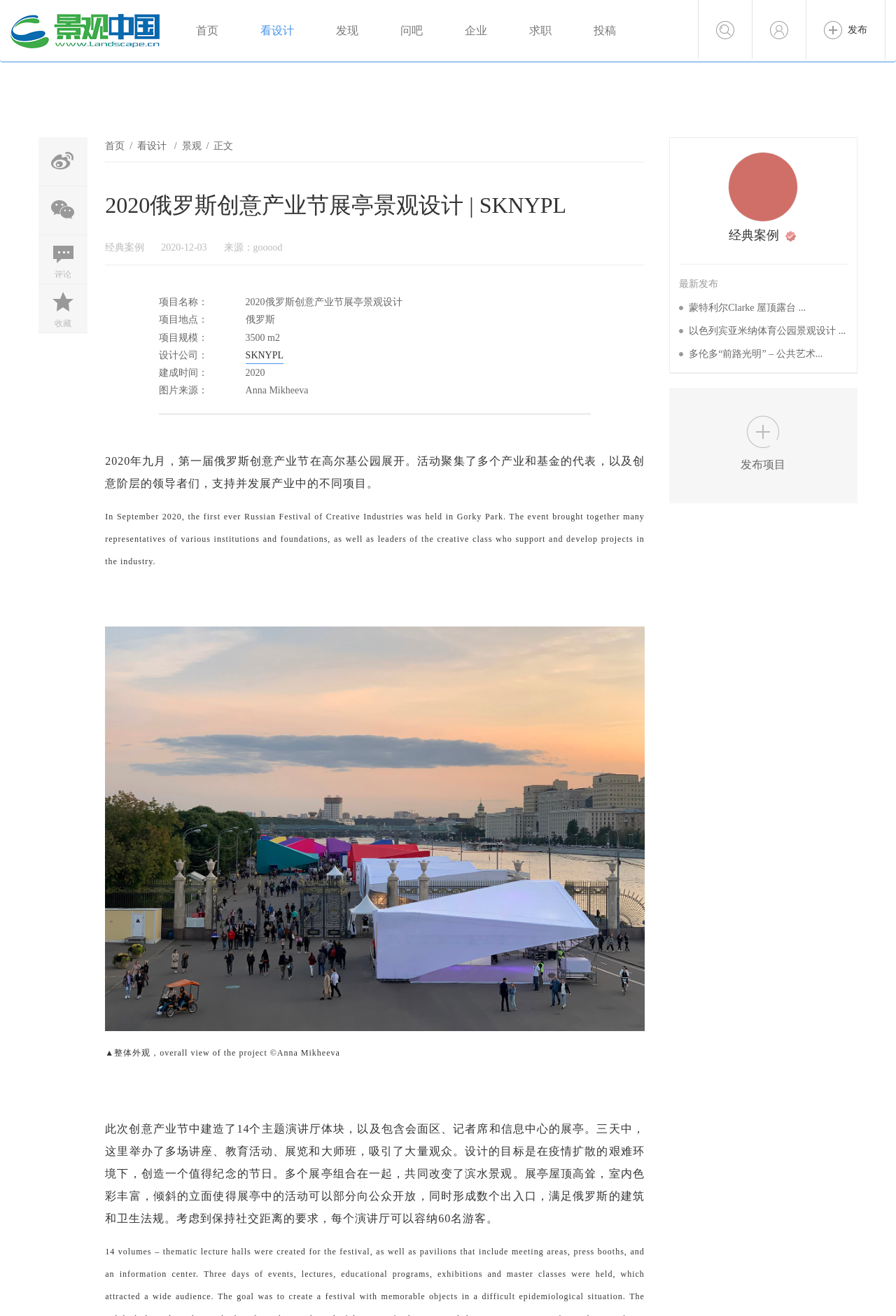Please identify the bounding box coordinates of the region to click in order to complete the given instruction: "View the '经典案例' project". The coordinates should be four float numbers between 0 and 1, i.e., [left, top, right, bottom].

[0.758, 0.137, 0.946, 0.19]